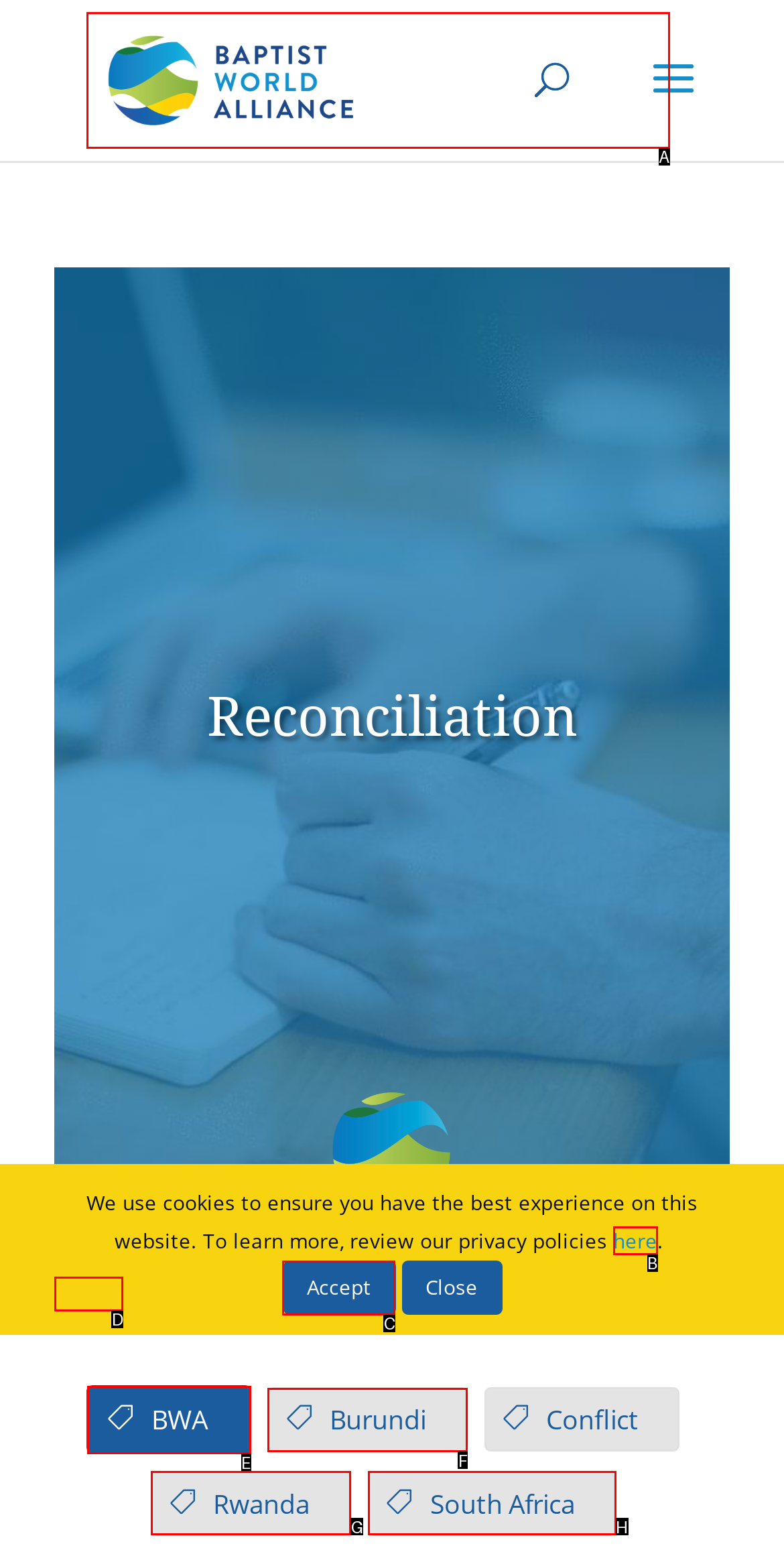Choose the option that best matches the element: south africa
Respond with the letter of the correct option.

H